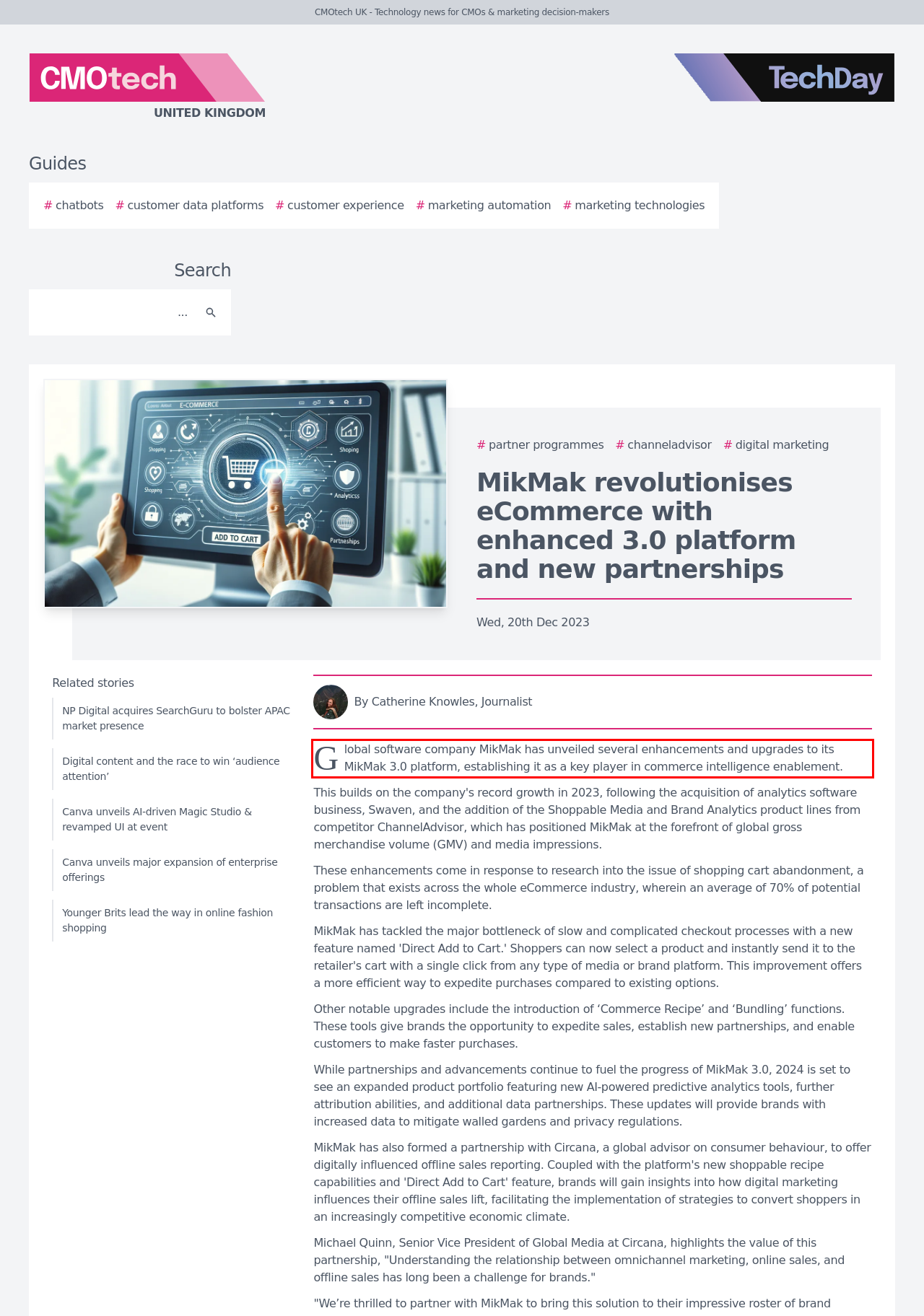Given a webpage screenshot with a red bounding box, perform OCR to read and deliver the text enclosed by the red bounding box.

Global software company MikMak has unveiled several enhancements and upgrades to its MikMak 3.0 platform, establishing it as a key player in commerce intelligence enablement.